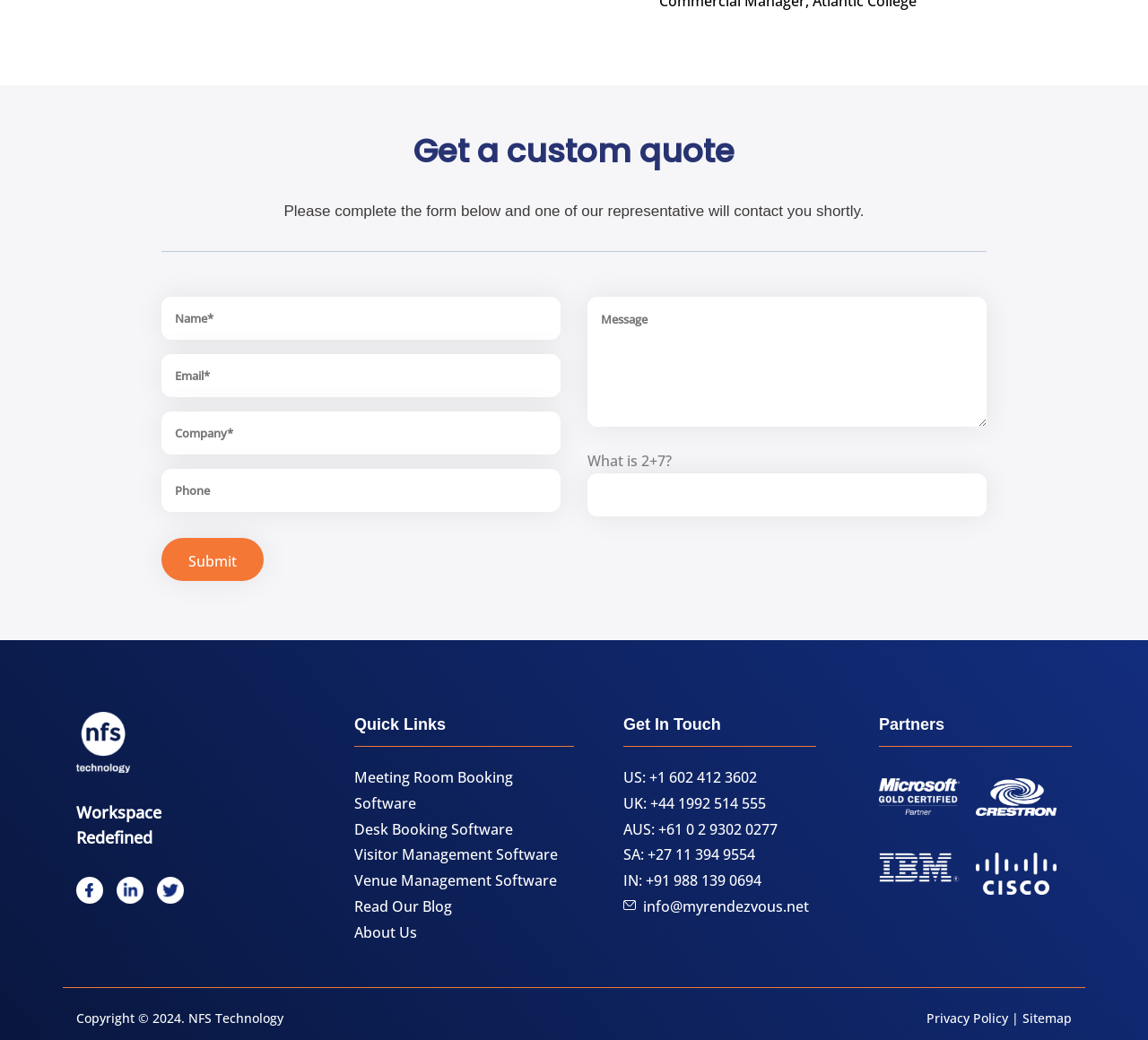Utilize the details in the image to give a detailed response to the question: What is the copyright information at the bottom of the webpage?

The copyright information at the bottom of the webpage is 'Copyright 2024. NFS Technology', which suggests that the webpage and its content are owned by NFS Technology and are protected by copyright law.